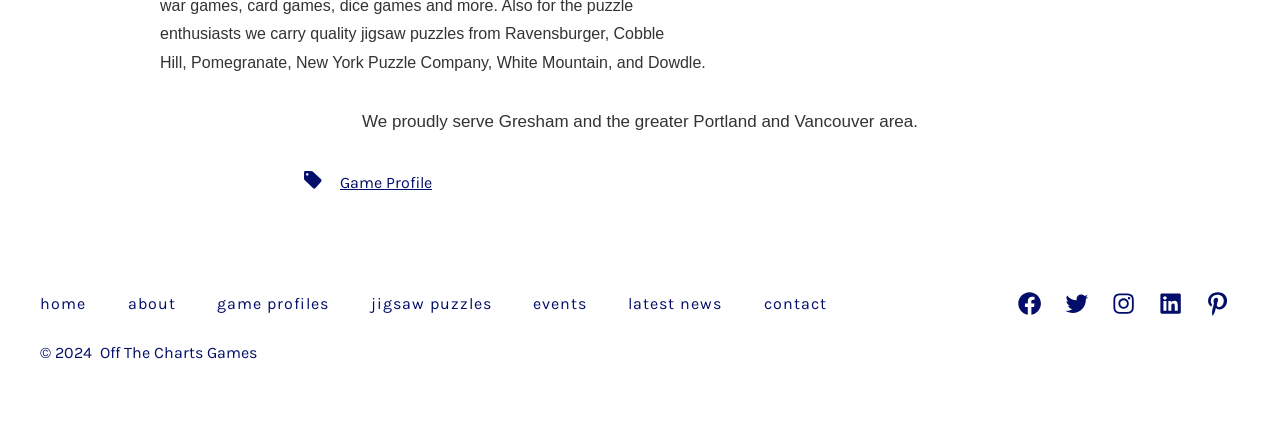Find the bounding box coordinates of the element's region that should be clicked in order to follow the given instruction: "click on Game Profile". The coordinates should consist of four float numbers between 0 and 1, i.e., [left, top, right, bottom].

[0.266, 0.408, 0.338, 0.453]